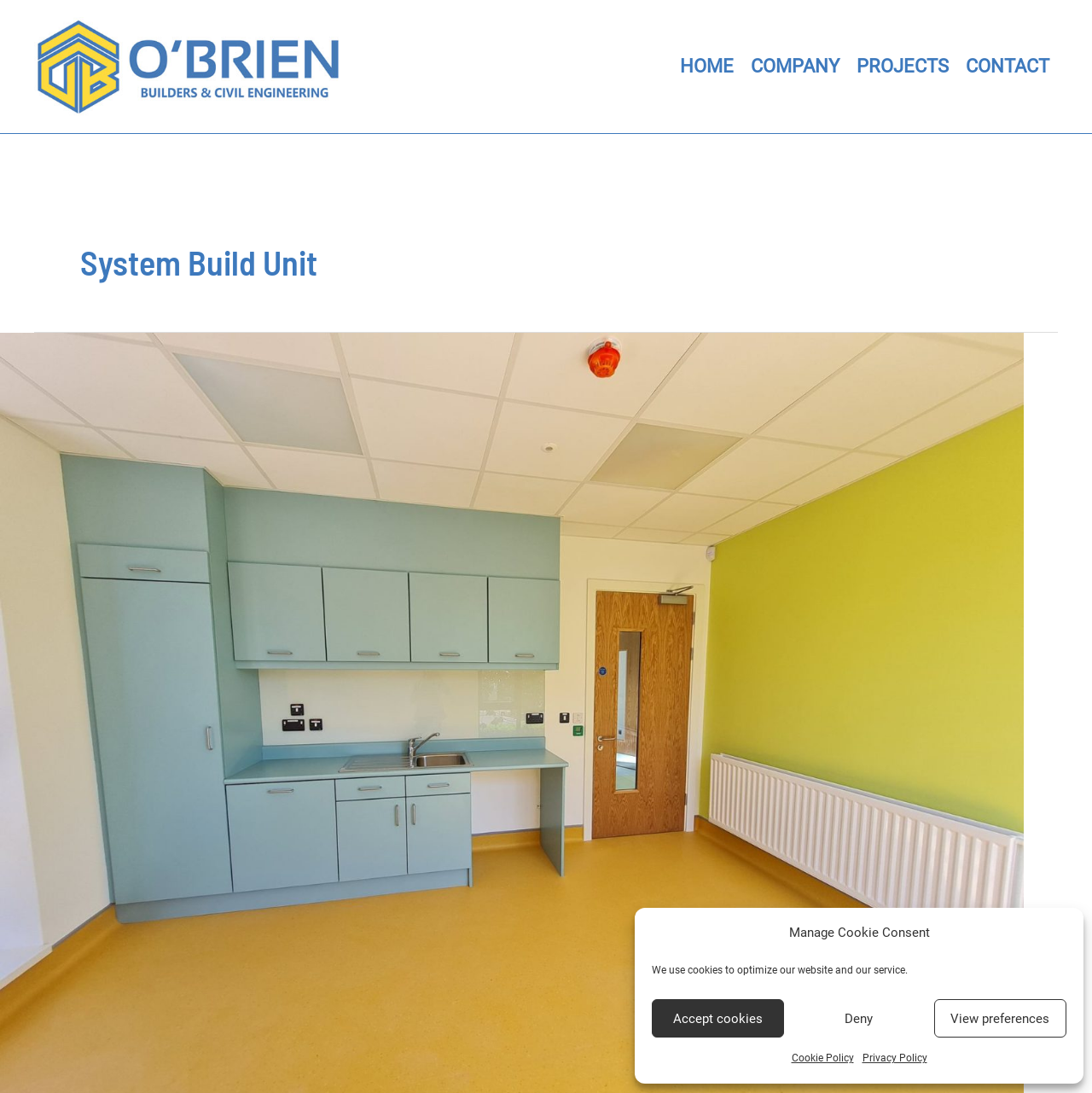Locate the bounding box coordinates of the area that needs to be clicked to fulfill the following instruction: "Click on the 'NET WORTH' link". The coordinates should be in the format of four float numbers between 0 and 1, namely [left, top, right, bottom].

None